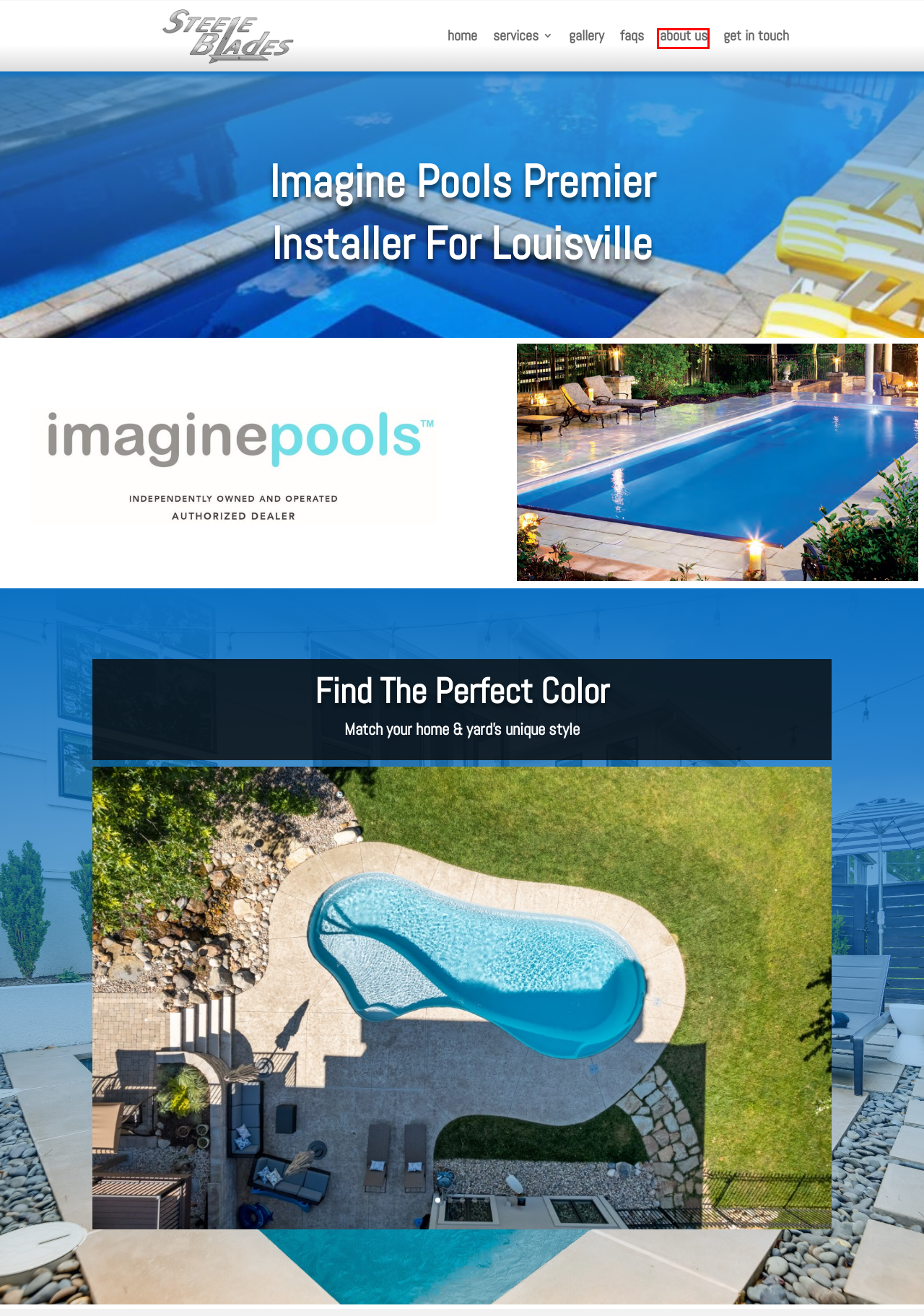You have a screenshot of a webpage with a red rectangle bounding box. Identify the best webpage description that corresponds to the new webpage after clicking the element within the red bounding box. Here are the candidates:
A. get in touch | Steele Blades
B. green roofs | Steele Blades
C. faqs | Steele Blades
D. Hardscaping | Steele Blades
E. mowing | Steele Blades
F. Steele Blades | Lawncare - Landscaping - Pools
G. gallery | Steele Blades
H. about us | Steele Blades

H